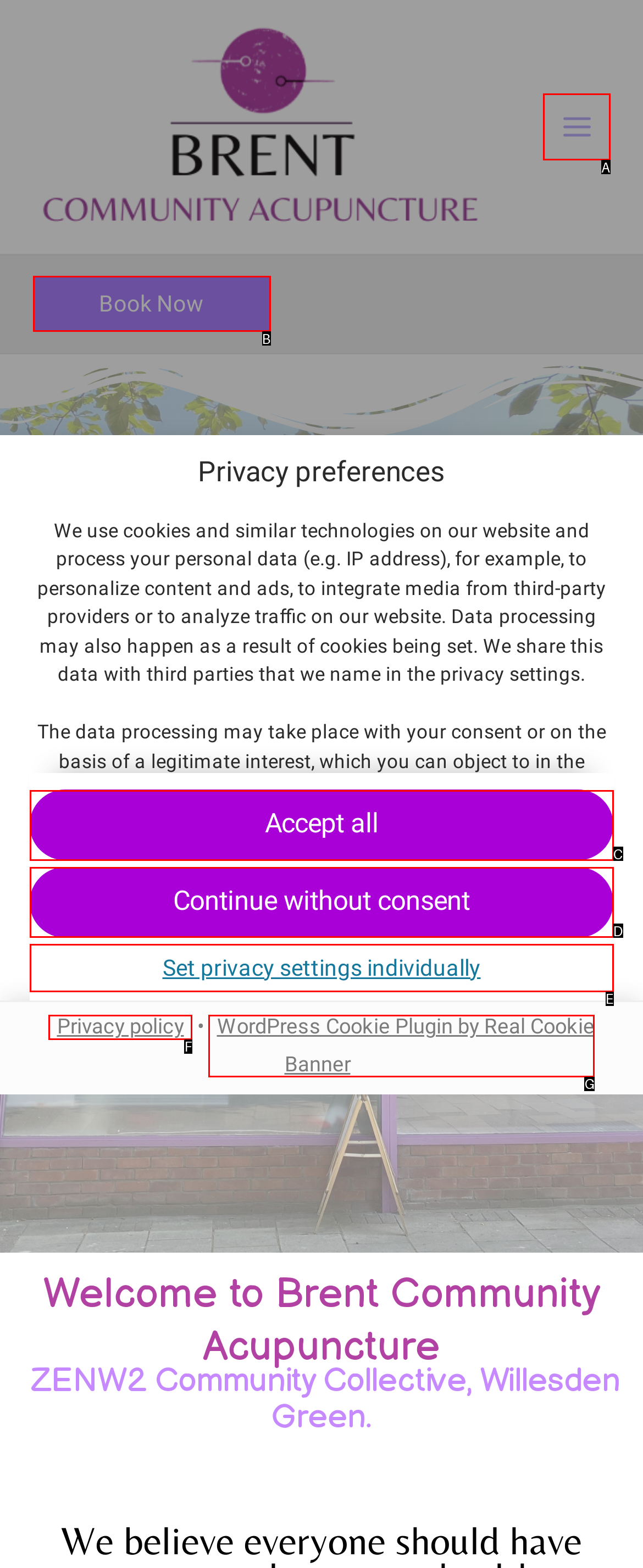Determine which HTML element matches the given description: Continue without consent. Provide the corresponding option's letter directly.

D